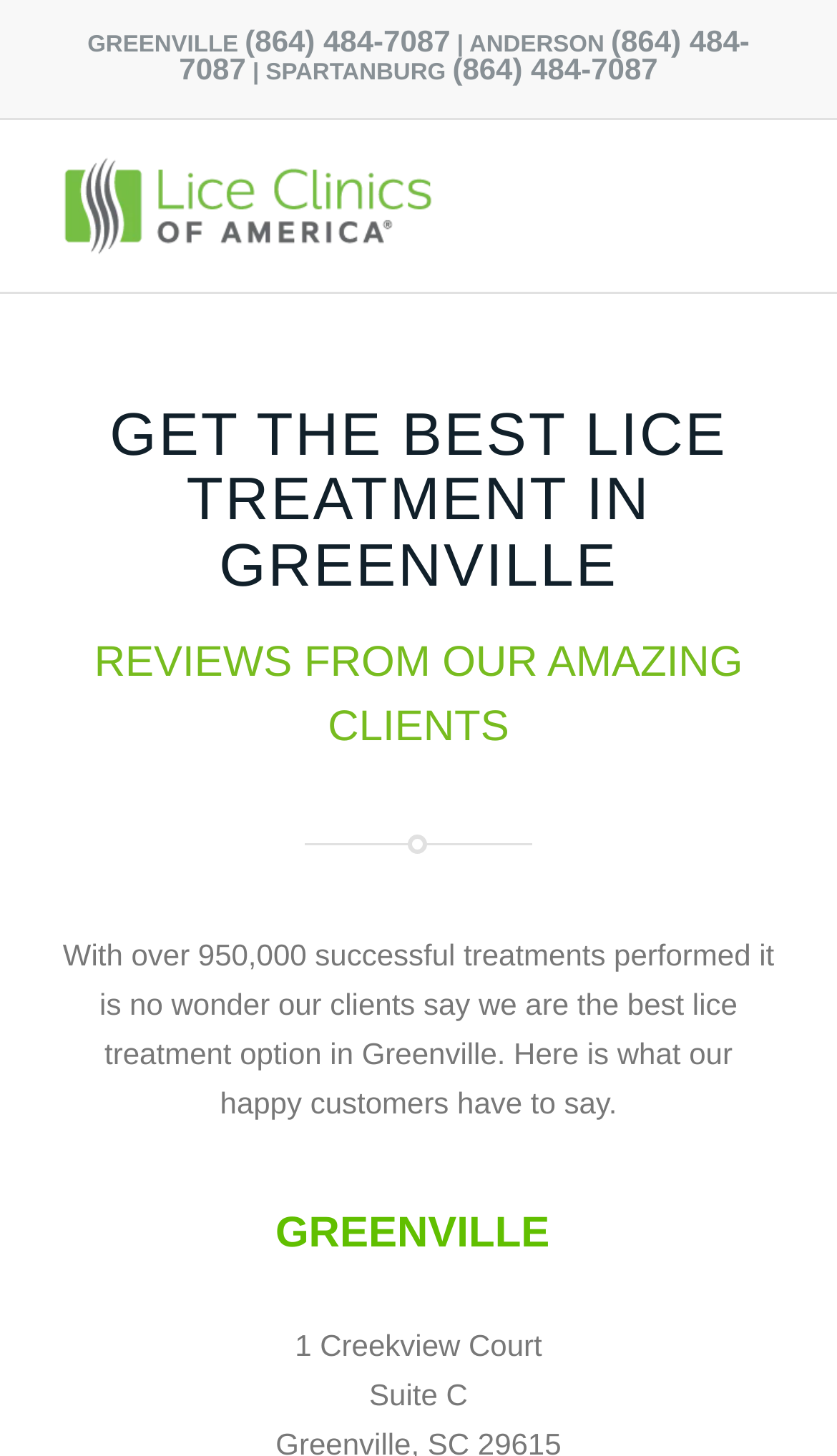Observe the image and answer the following question in detail: What is the address of the clinic?

I looked for the address of the clinic on the webpage and found it in the text '1 Creekview Court' and 'Suite C', which are located near the bottom of the page.